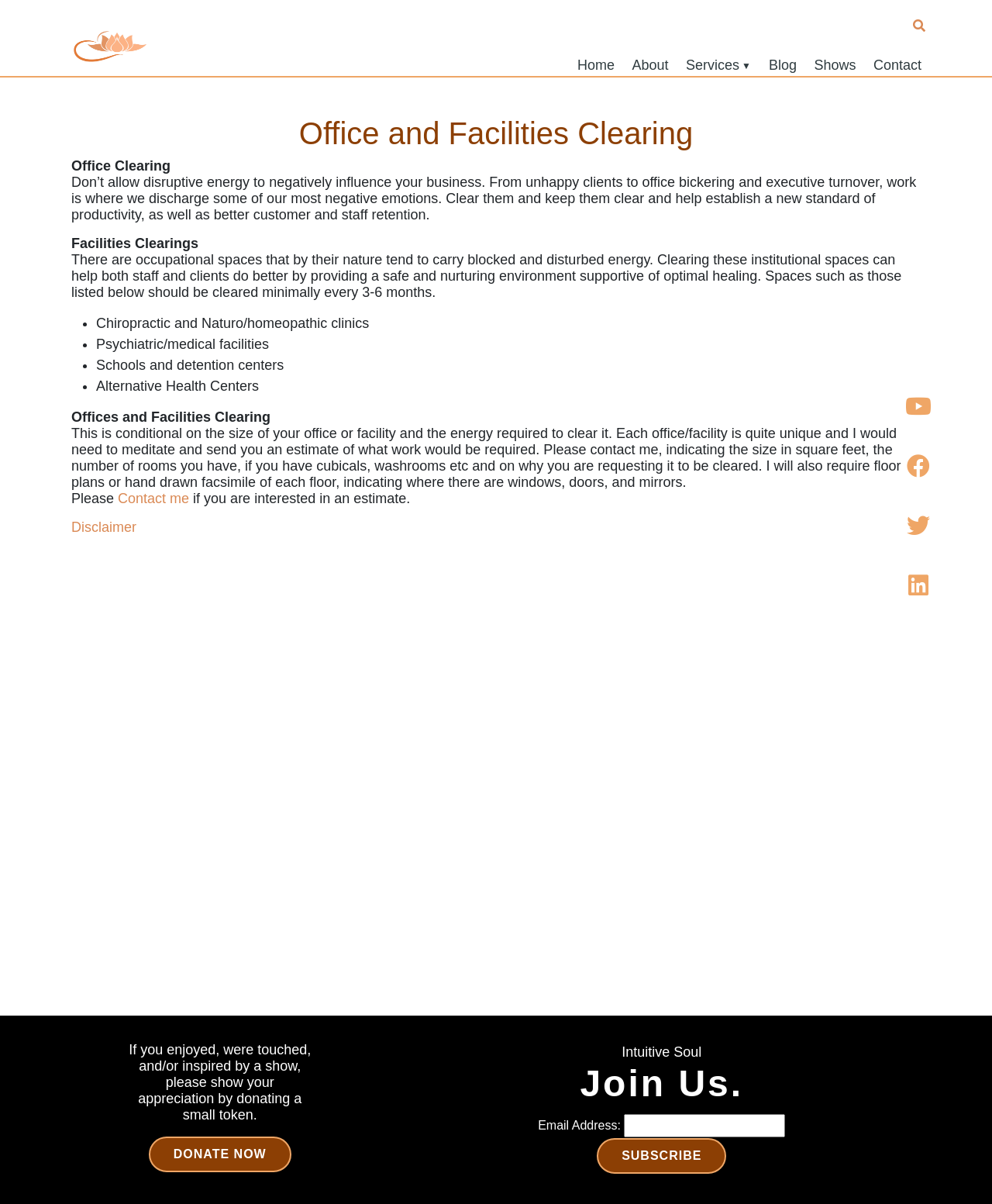Determine the bounding box coordinates of the clickable region to follow the instruction: "Donate now".

[0.15, 0.944, 0.294, 0.974]